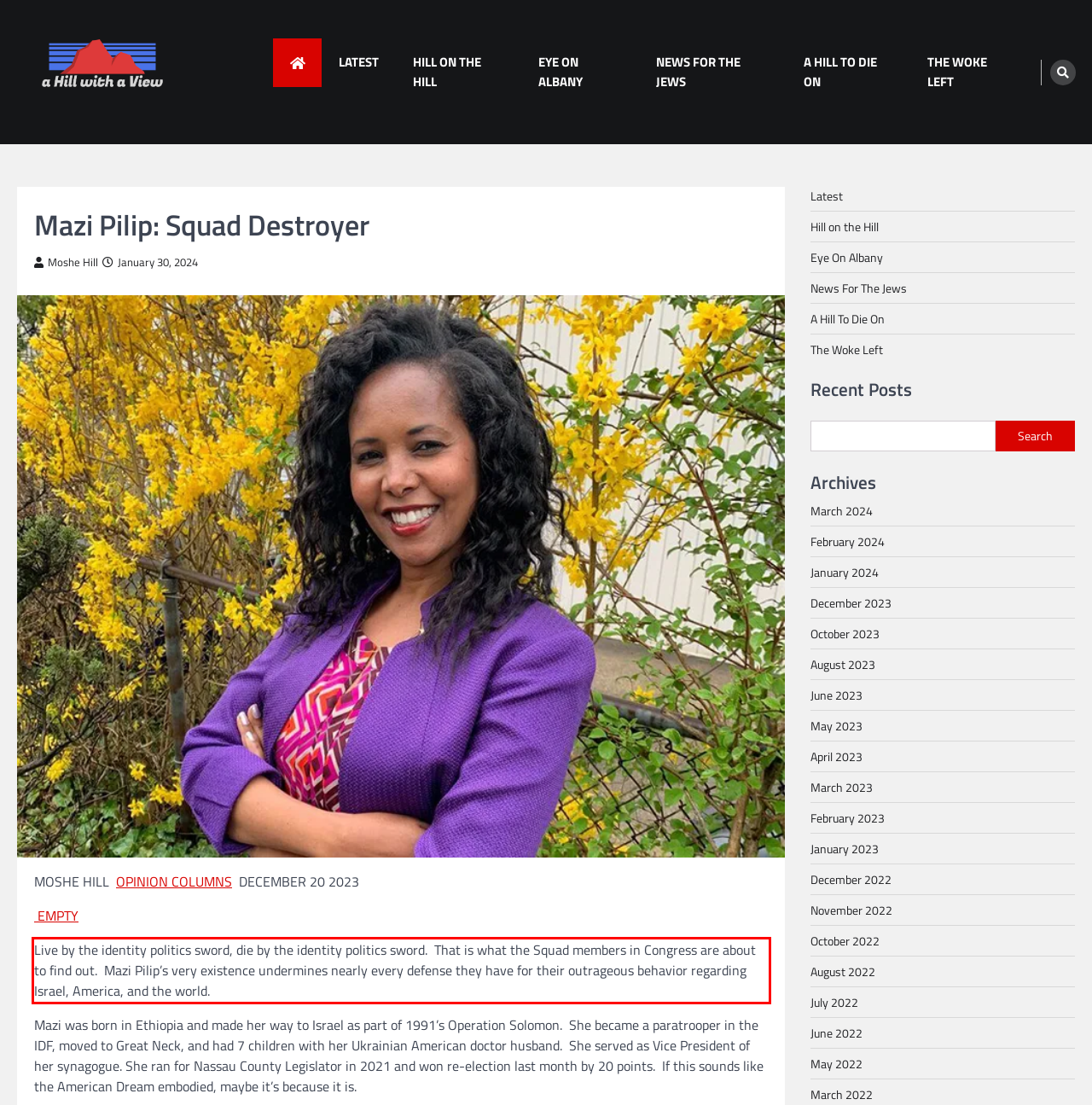In the given screenshot, locate the red bounding box and extract the text content from within it.

Live by the identity politics sword, die by the identity politics sword. That is what the Squad members in Congress are about to find out. Mazi Pilip’s very existence undermines nearly every defense they have for their outrageous behavior regarding Israel, America, and the world.